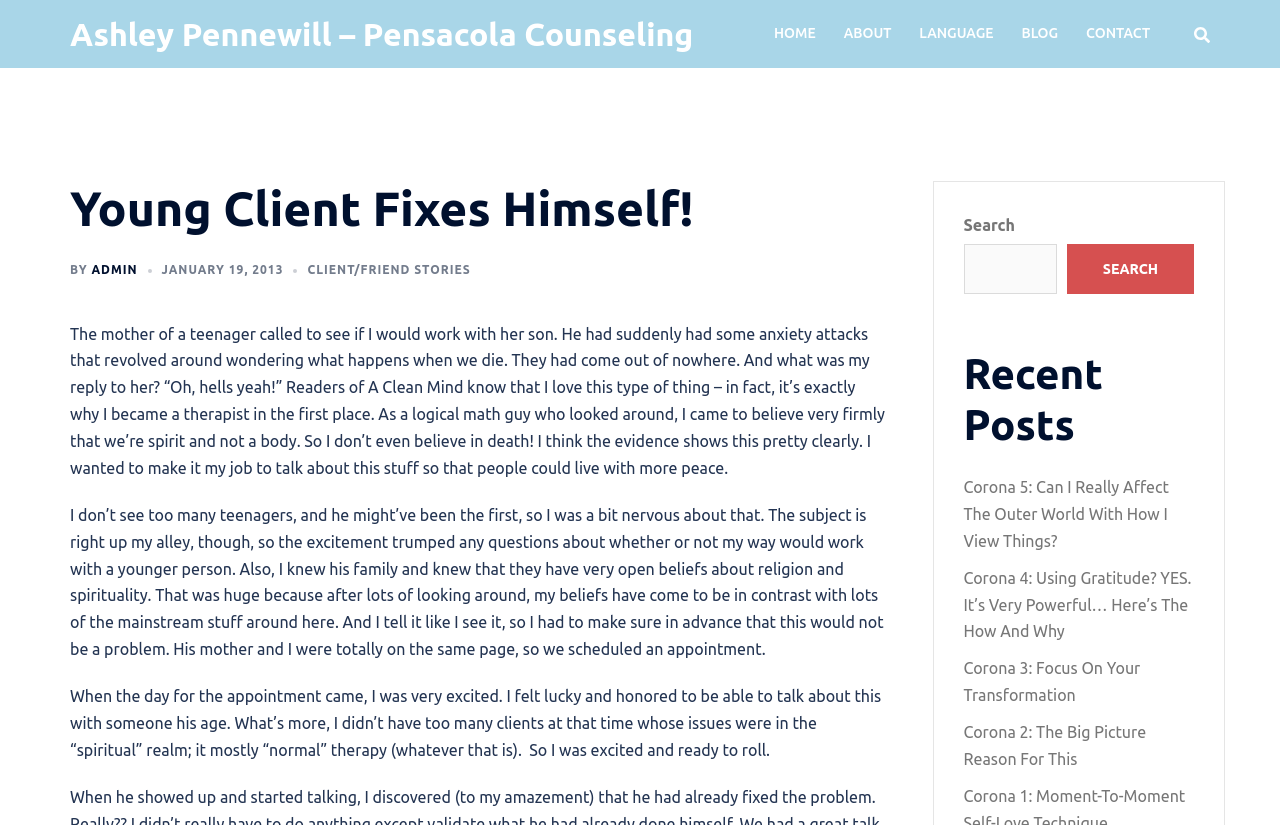Specify the bounding box coordinates of the area to click in order to execute this command: 'Click the HOME link'. The coordinates should consist of four float numbers ranging from 0 to 1, and should be formatted as [left, top, right, bottom].

[0.605, 0.027, 0.637, 0.056]